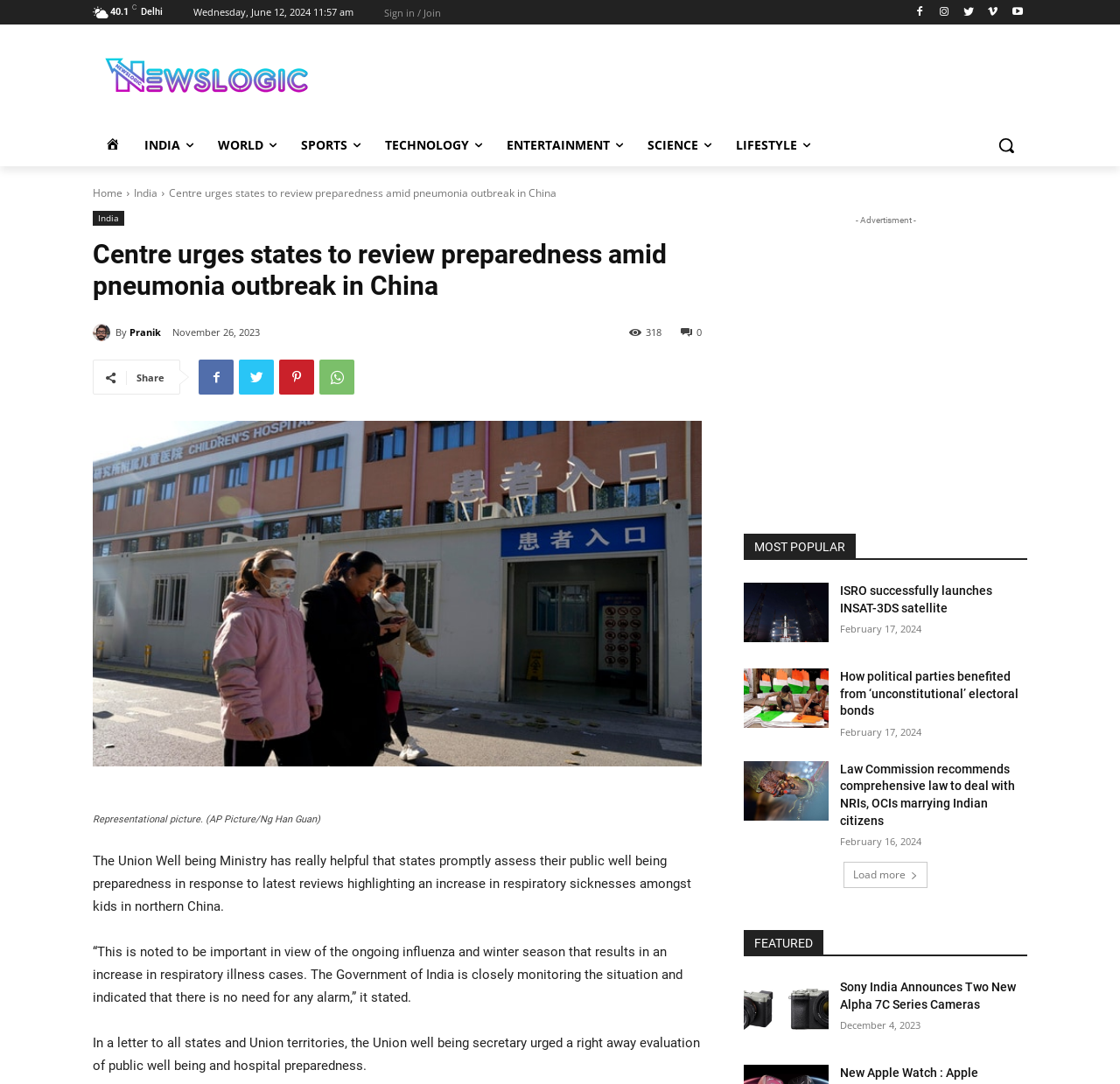Specify the bounding box coordinates of the area that needs to be clicked to achieve the following instruction: "Click on the 'Schedule' link".

None